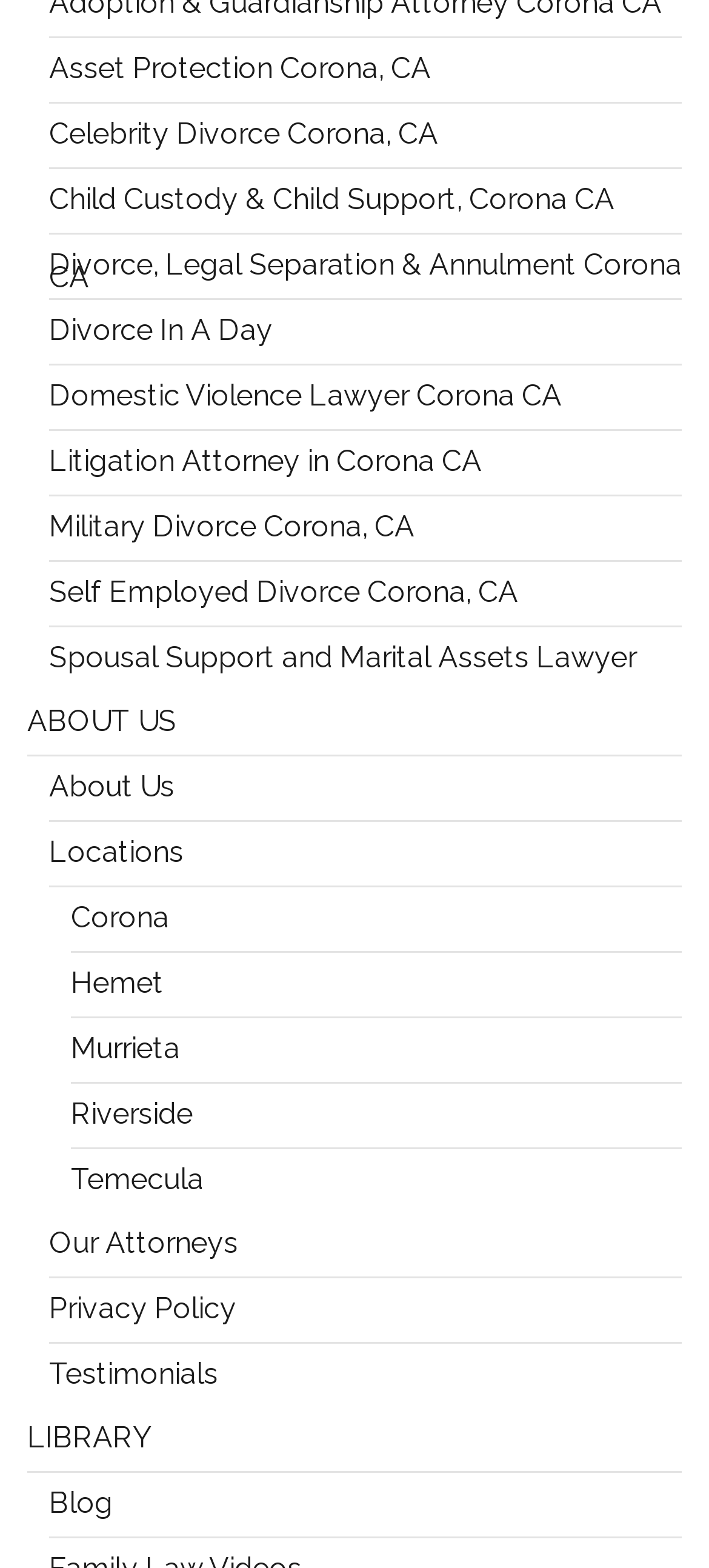Provide the bounding box coordinates of the section that needs to be clicked to accomplish the following instruction: "Explore the blog."

[0.069, 0.939, 0.962, 0.981]